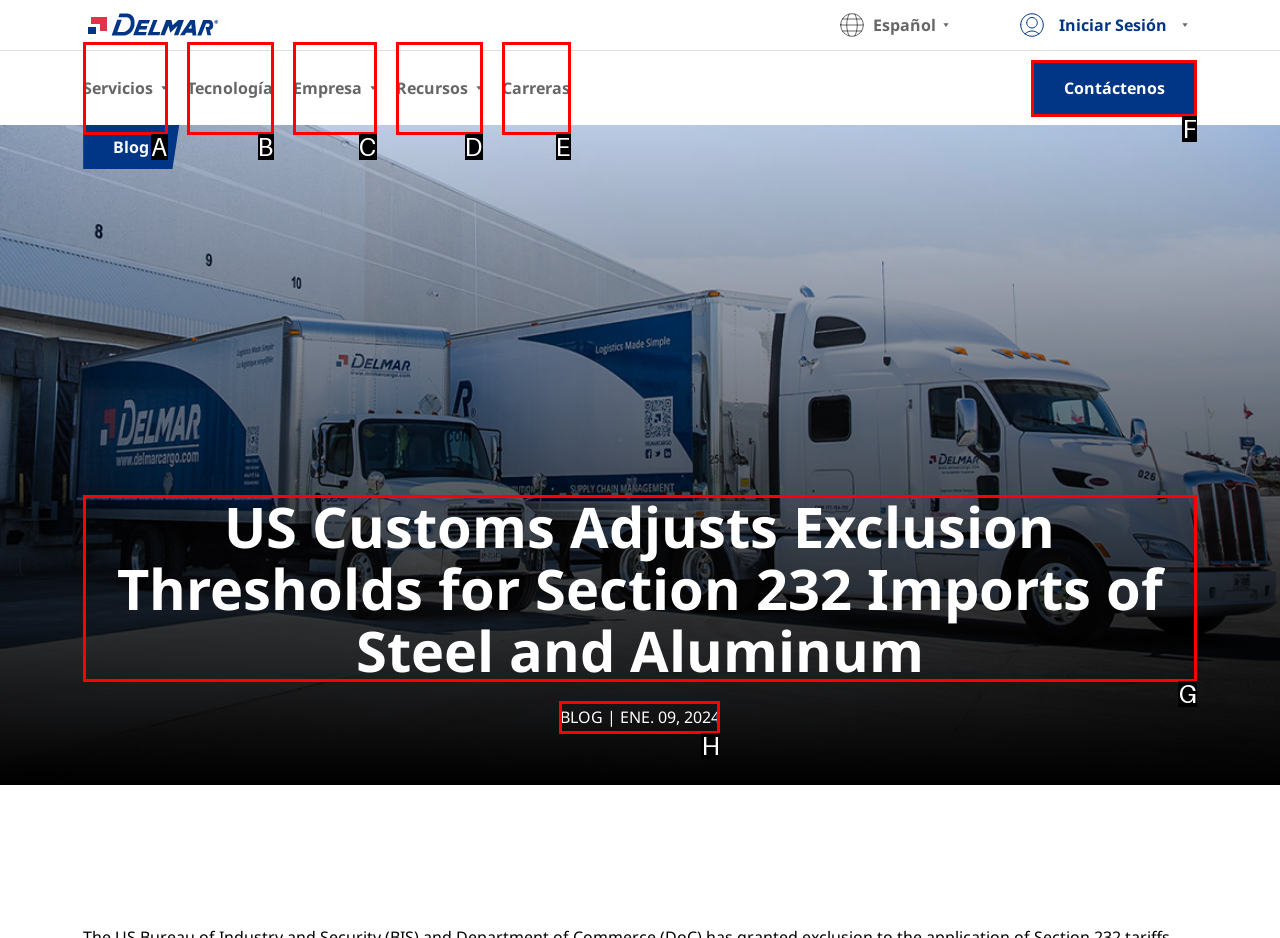Select the letter of the option that should be clicked to achieve the specified task: Contact us. Respond with just the letter.

F